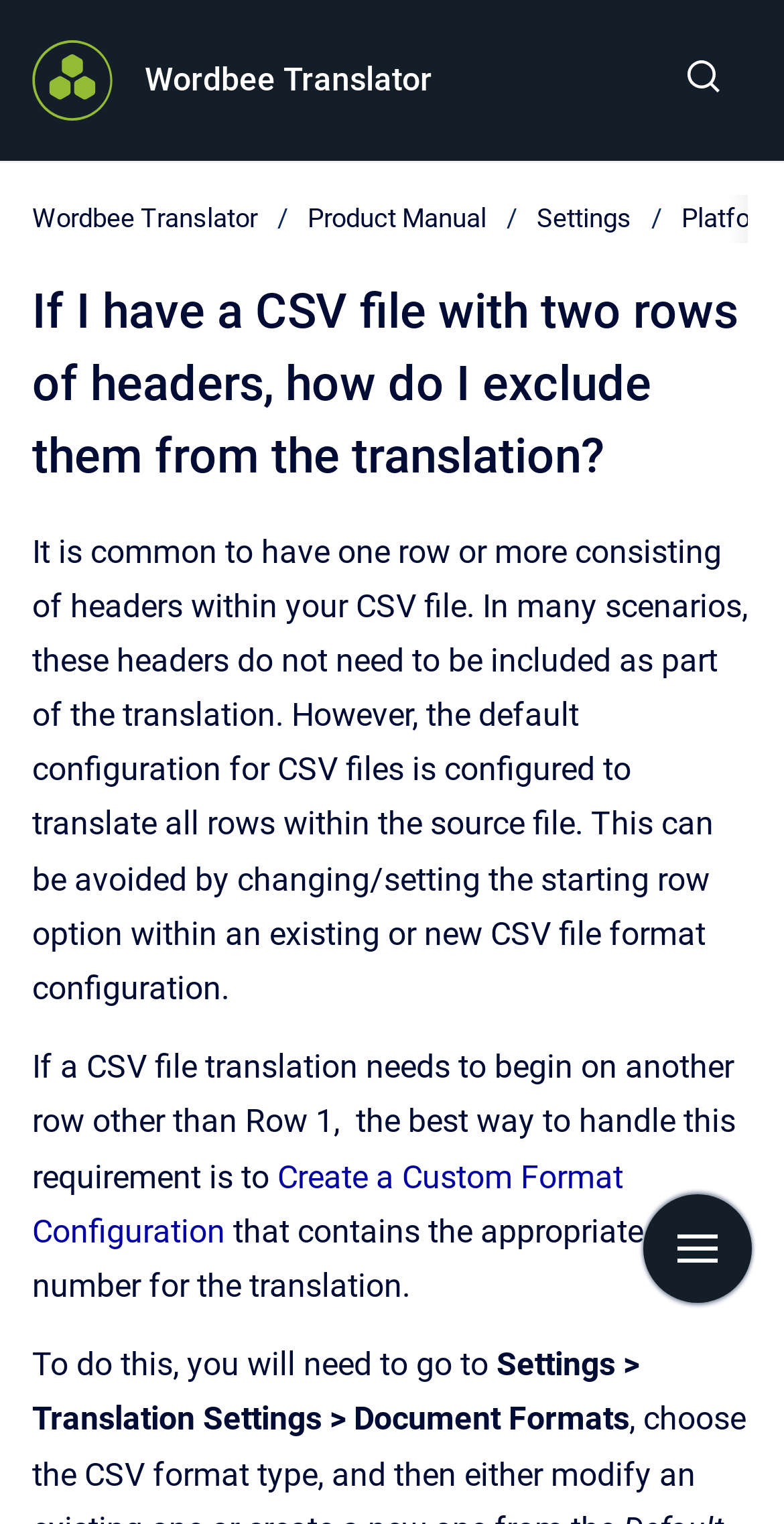Use a single word or phrase to answer the question: What is the default configuration for CSV files?

Translate all rows